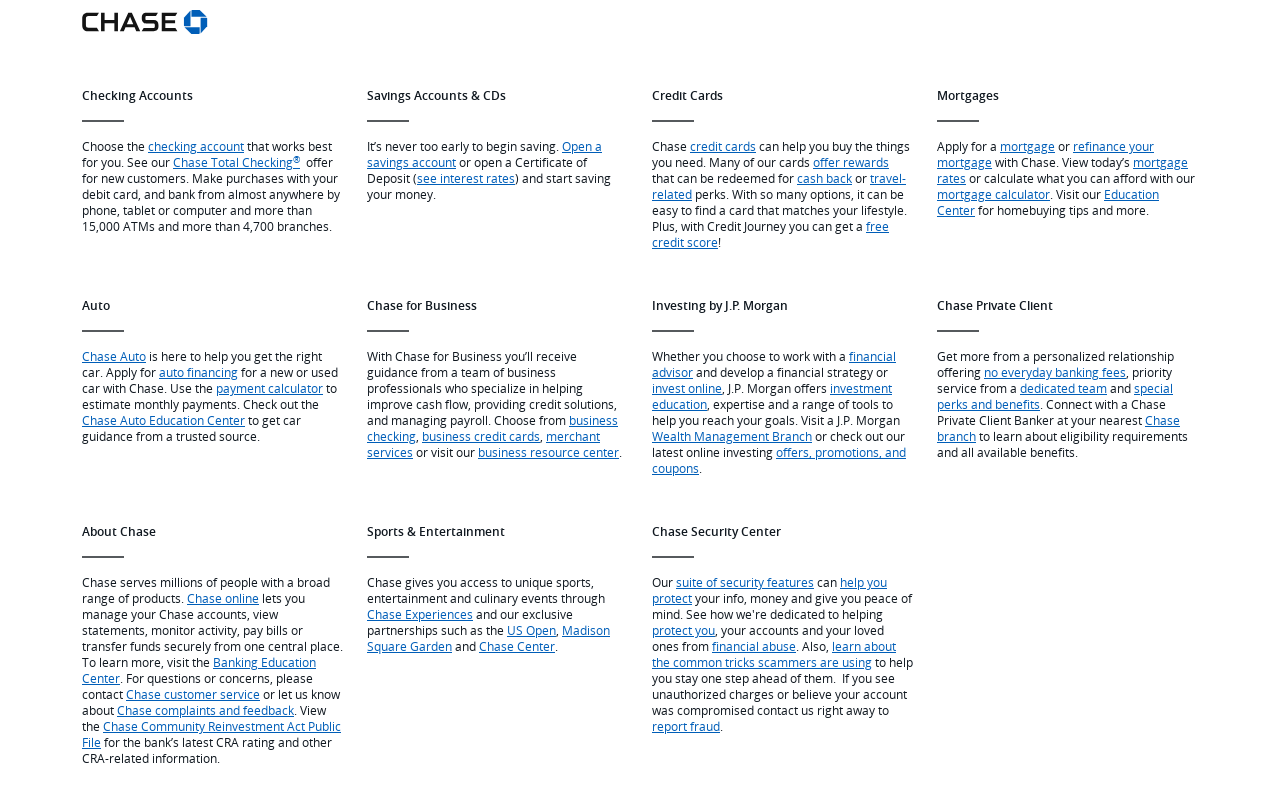Give a succinct answer to this question in a single word or phrase: 
What can you find in the Chase for Business section?

Business checking, credit cards, merchant services